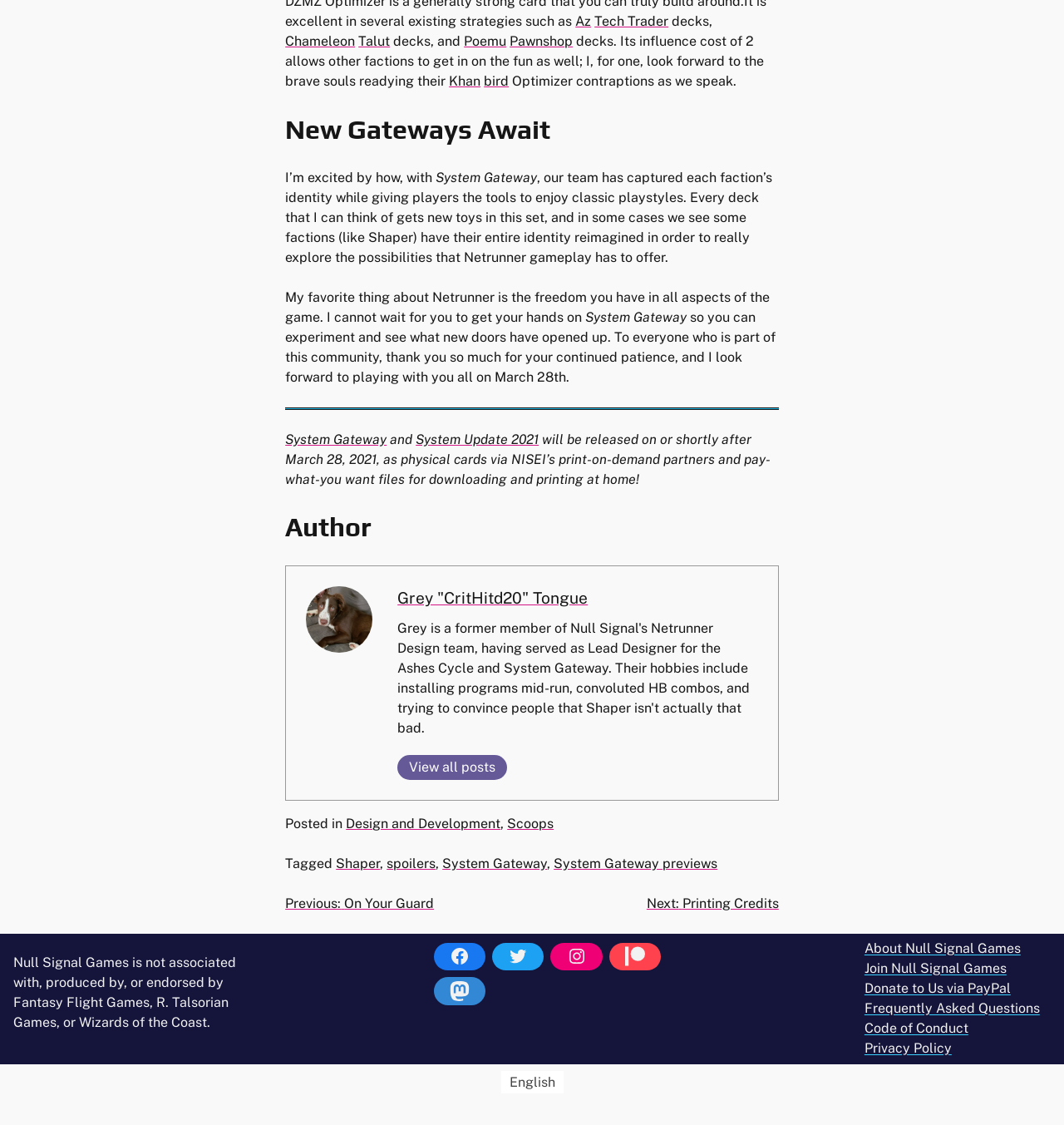Analyze the image and provide a detailed answer to the question: What is System Gateway?

I inferred that System Gateway is a set of cards by reading the text 'Every deck that I can think of gets new toys in this set...' which suggests that System Gateway is a collection of new cards. Additionally, the text 'System Gateway will be released on or shortly after March 28, 2021, as physical cards...' confirms that it is a set of physical cards.